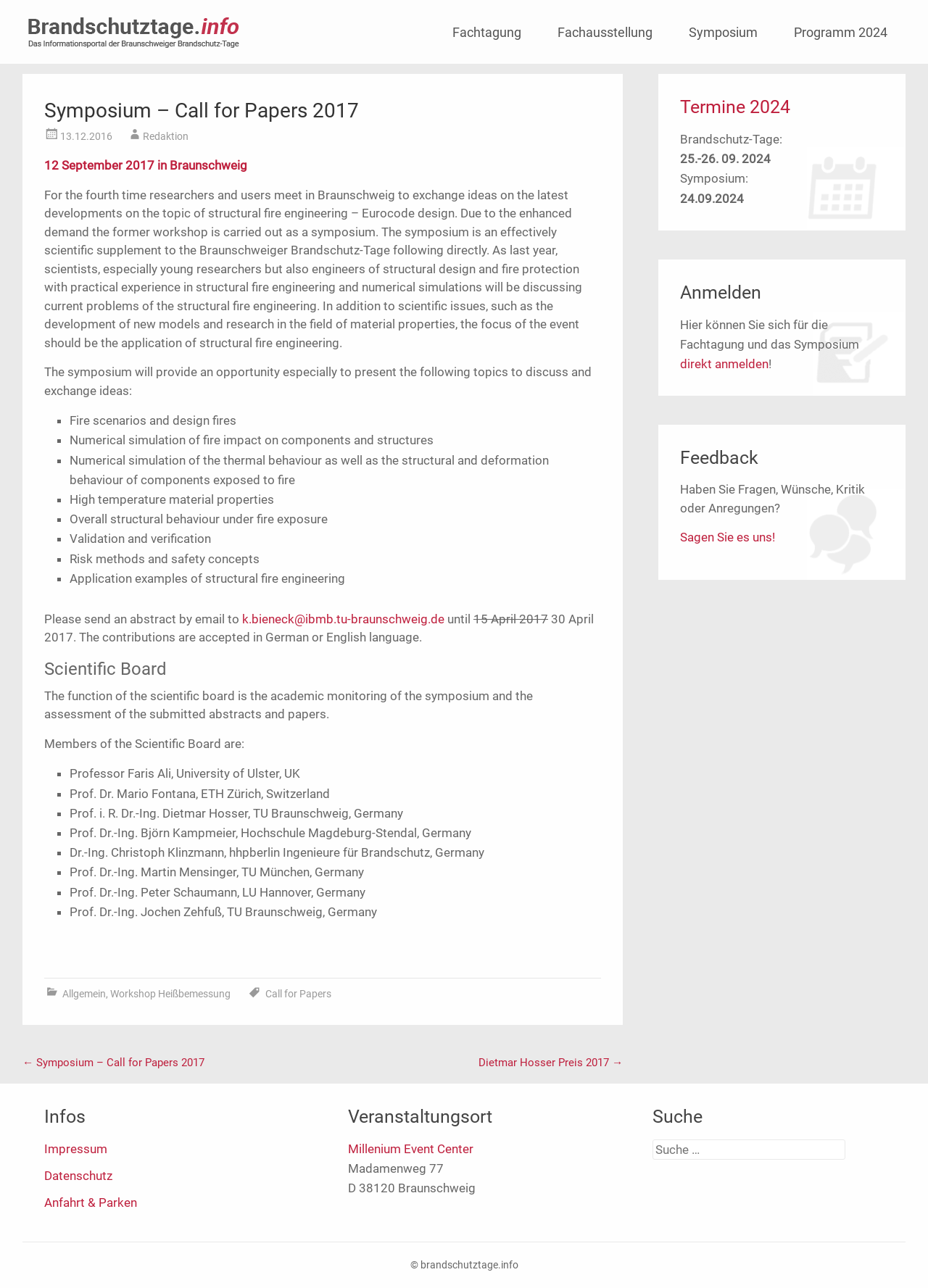What is the date of the symposium?
Can you offer a detailed and complete answer to this question?

The date of the symposium can be found in the paragraph that starts with 'For the fourth time researchers and users meet in Braunschweig...' which mentions '12 September 2017 in Braunschweig'.